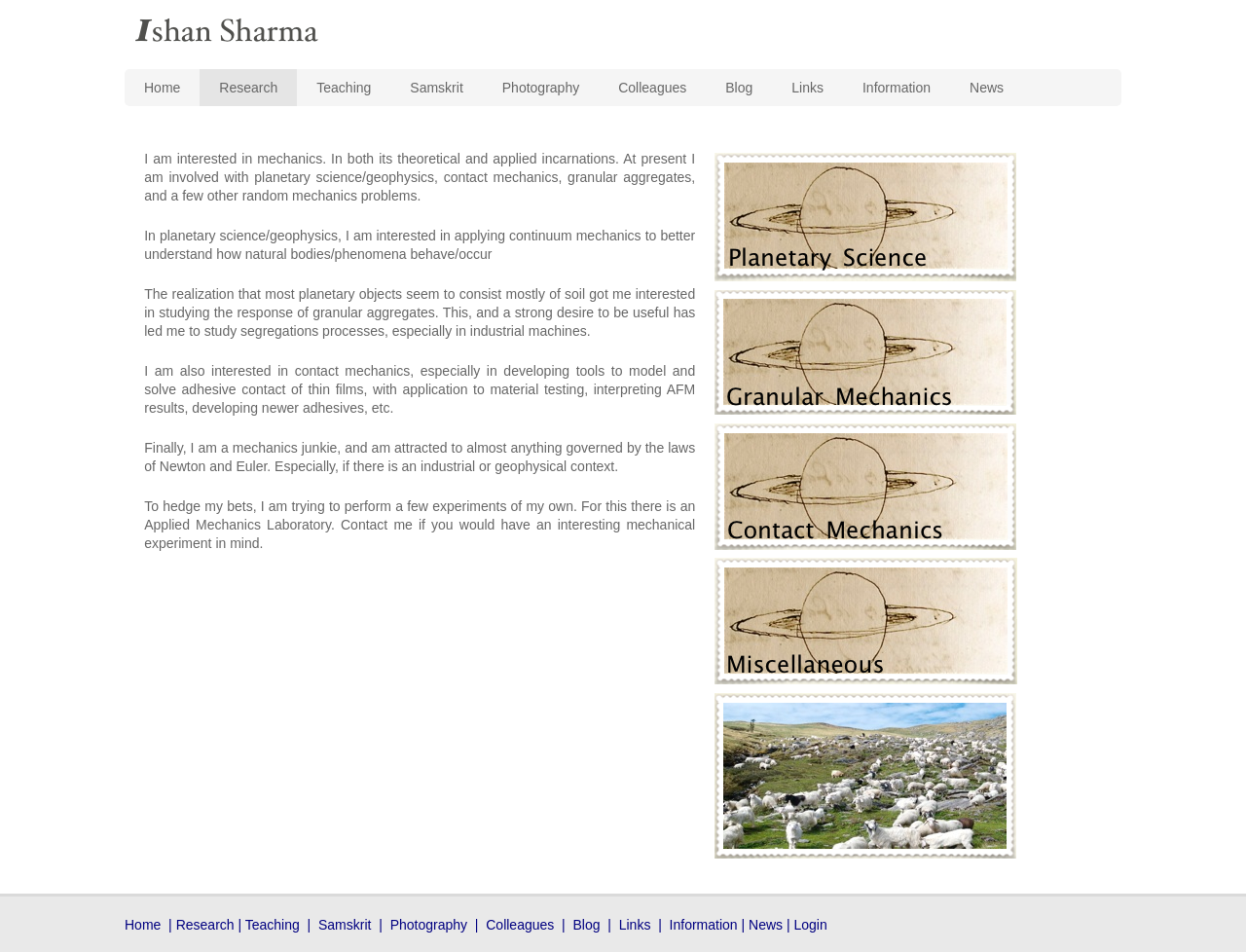Provide an in-depth description of the elements and layout of the webpage.

This webpage is about the research interests and activities of an individual, ishans.in. At the top, there is a navigation menu with 9 links: Home, Research, Teaching, Samskrit, Photography, Colleagues, Blog, Links, and Information. Below the navigation menu, there is a main section that takes up most of the page. 

In the main section, there is a brief introduction to the researcher's interests in mechanics, including theoretical and applied aspects. The text is divided into several paragraphs, each discussing a specific area of interest, such as planetary science/geophysics, contact mechanics, and granular aggregates. 

There are 4 links embedded within the text, likely pointing to related research projects or resources. At the bottom of the page, there is a secondary navigation menu with the same 9 links as at the top, followed by a "Login" link. There are also two small images at the top, one associated with the "Home" link and another without a descriptive text.